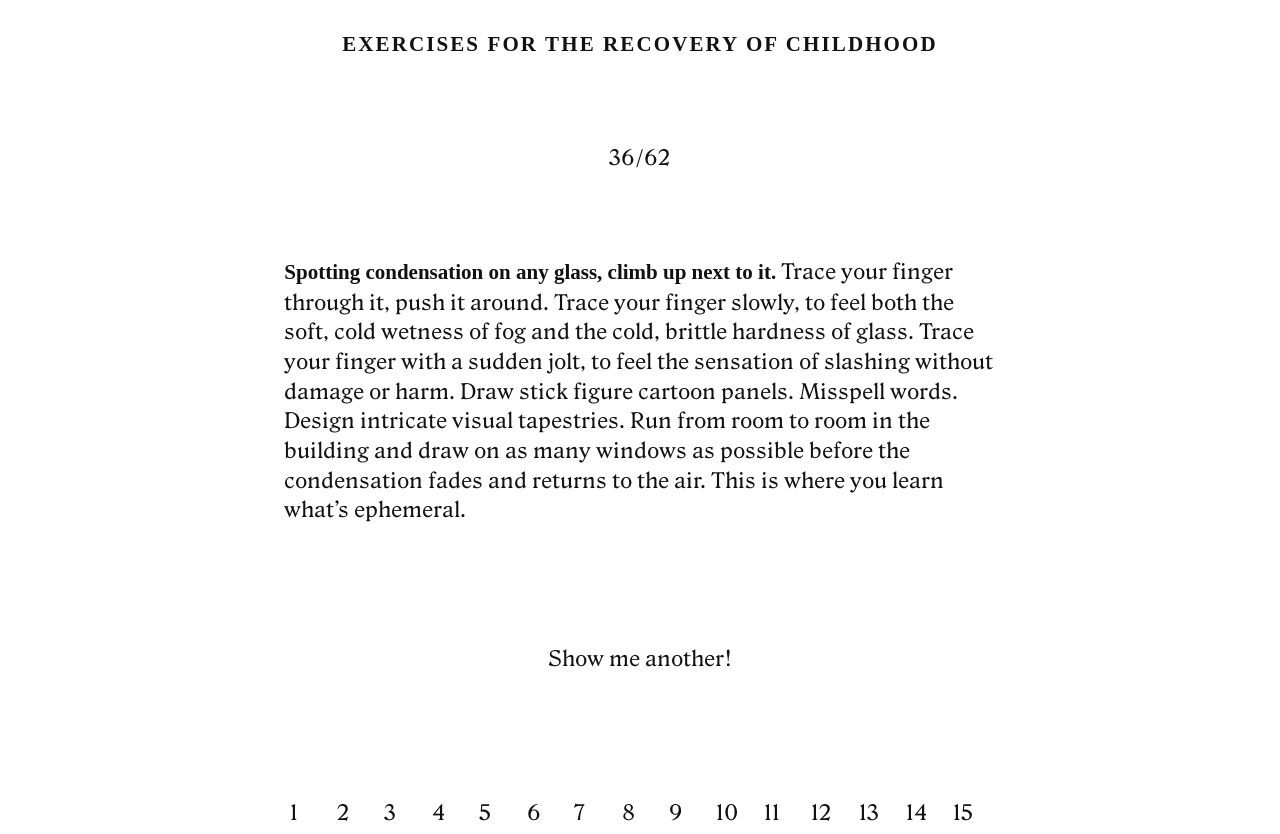What is the purpose of tracing fingers on the glass?
Refer to the image and respond with a one-word or short-phrase answer.

To feel the sensation of slashing without damage